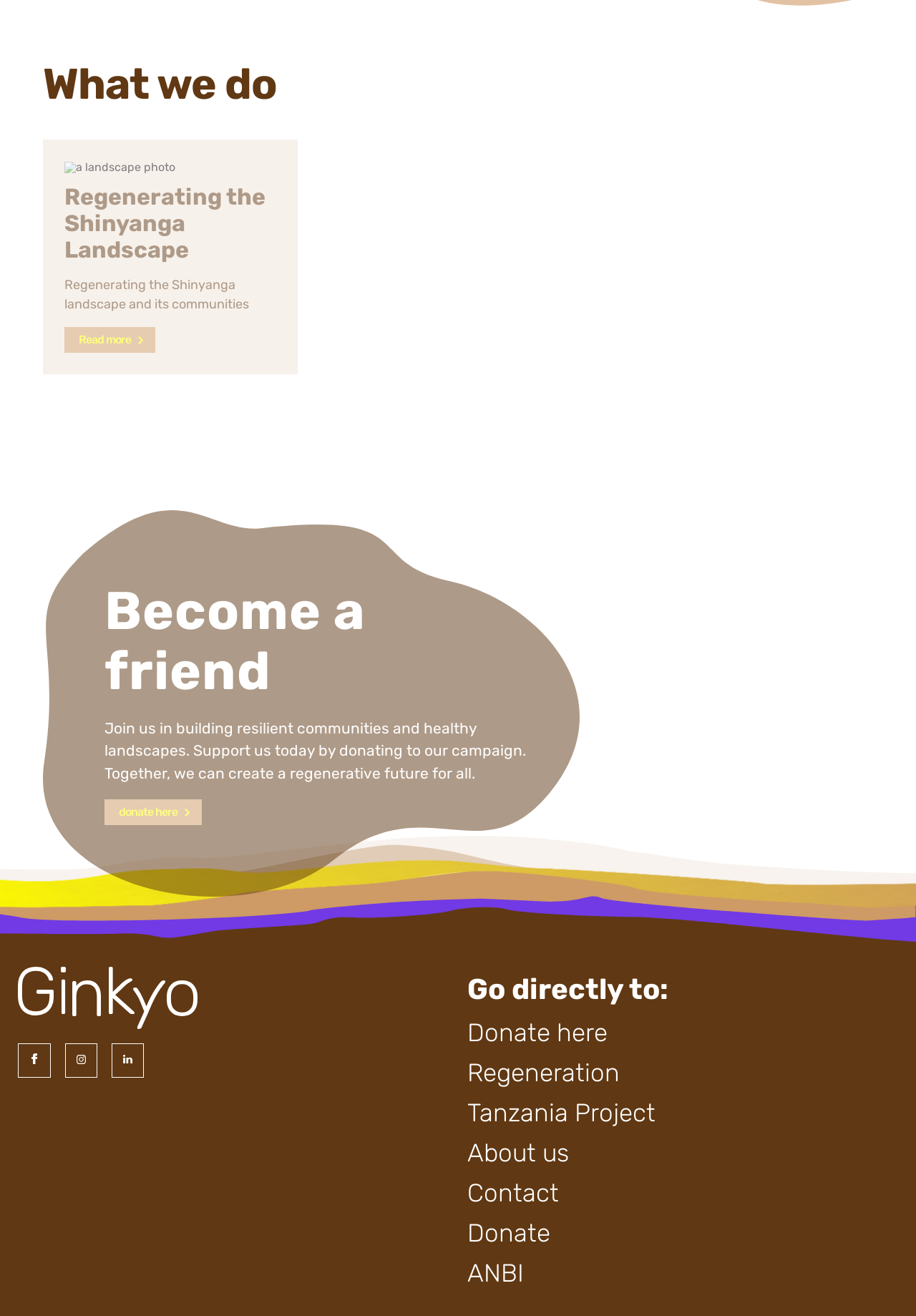Identify the bounding box coordinates of the clickable region to carry out the given instruction: "Go to the About us page".

[0.51, 0.861, 0.98, 0.891]